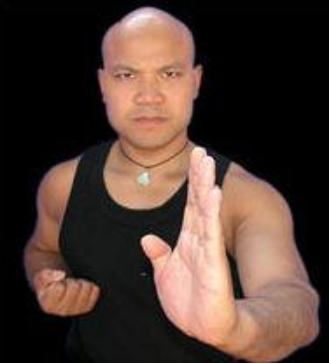What is the instructor's hand pose?
Answer the question with as much detail as possible.

The caption describes the instructor's hand pose as one hand extended forward in a gesturing pose, commonly used in martial arts training and demonstrations, while the other hand is drawn back, showcasing readiness and poise.